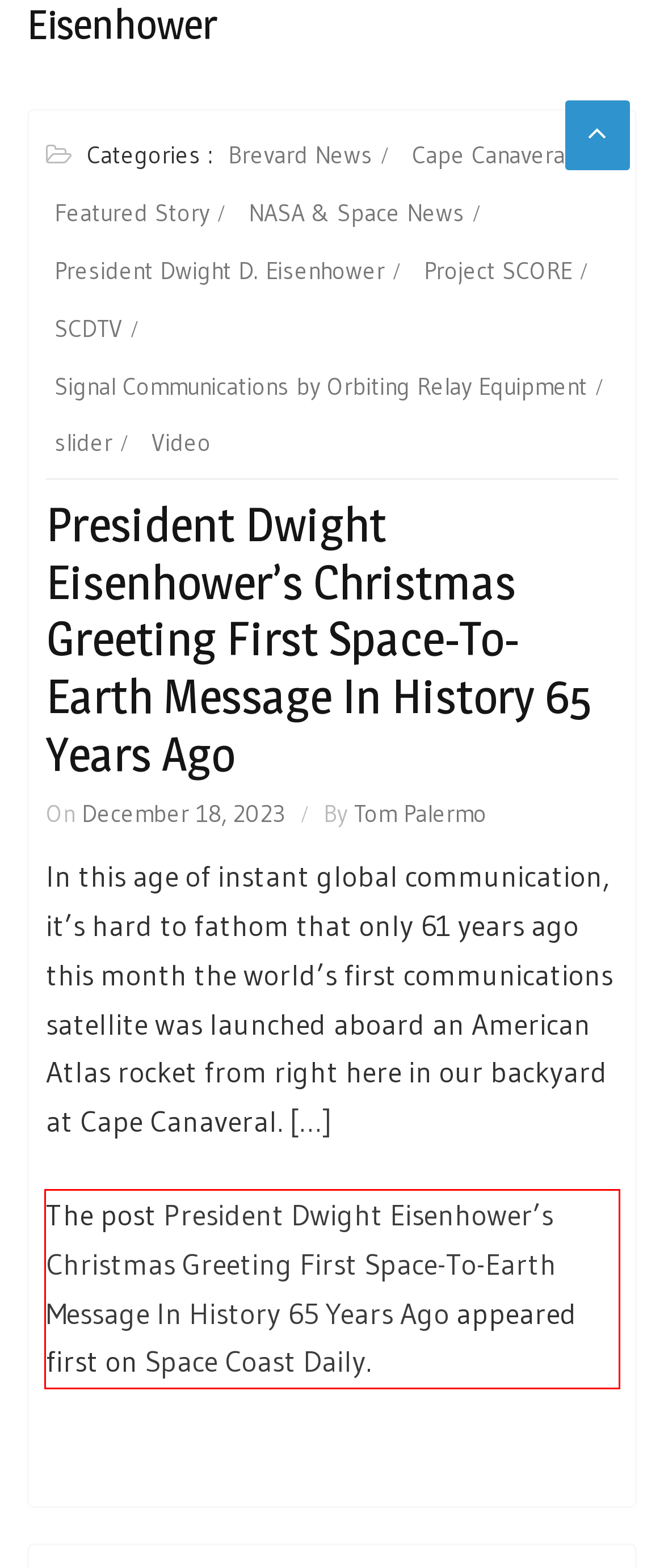In the given screenshot, locate the red bounding box and extract the text content from within it.

The post President Dwight Eisenhower’s Christmas Greeting First Space-To-Earth Message In History 65 Years Ago appeared first on Space Coast Daily.